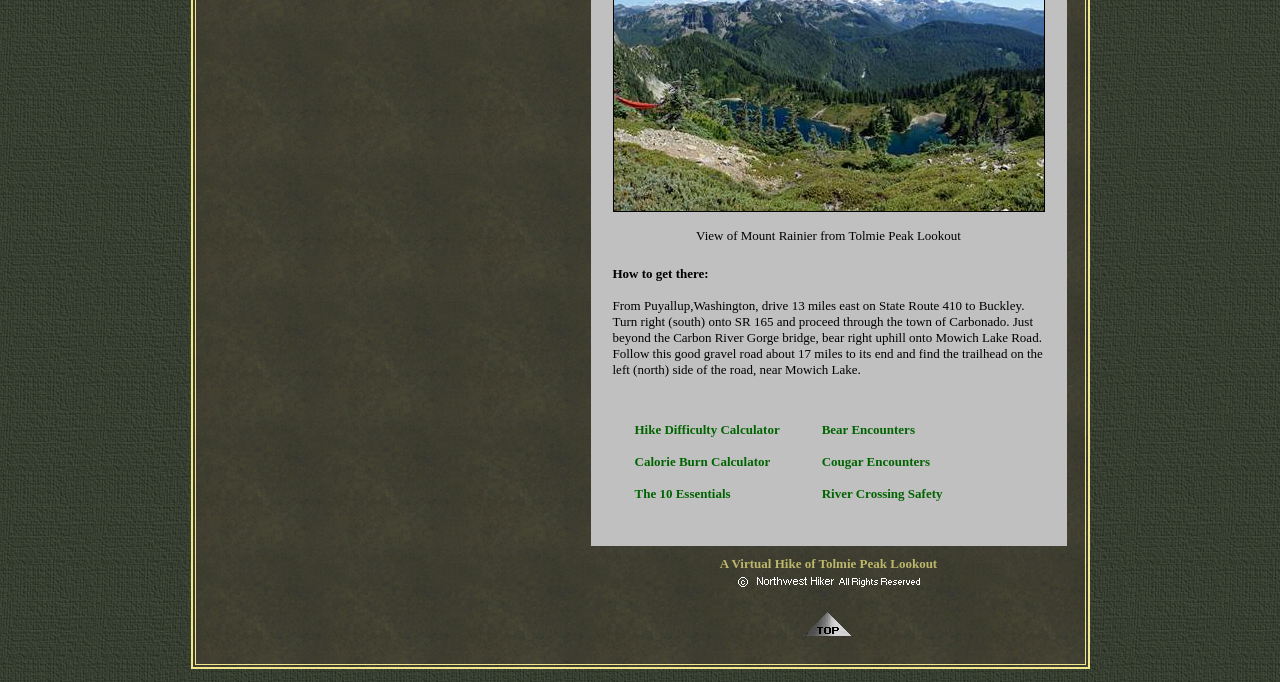Ascertain the bounding box coordinates for the UI element detailed here: "River Crossing Safety". The coordinates should be provided as [left, top, right, bottom] with each value being a float between 0 and 1.

[0.642, 0.713, 0.736, 0.735]